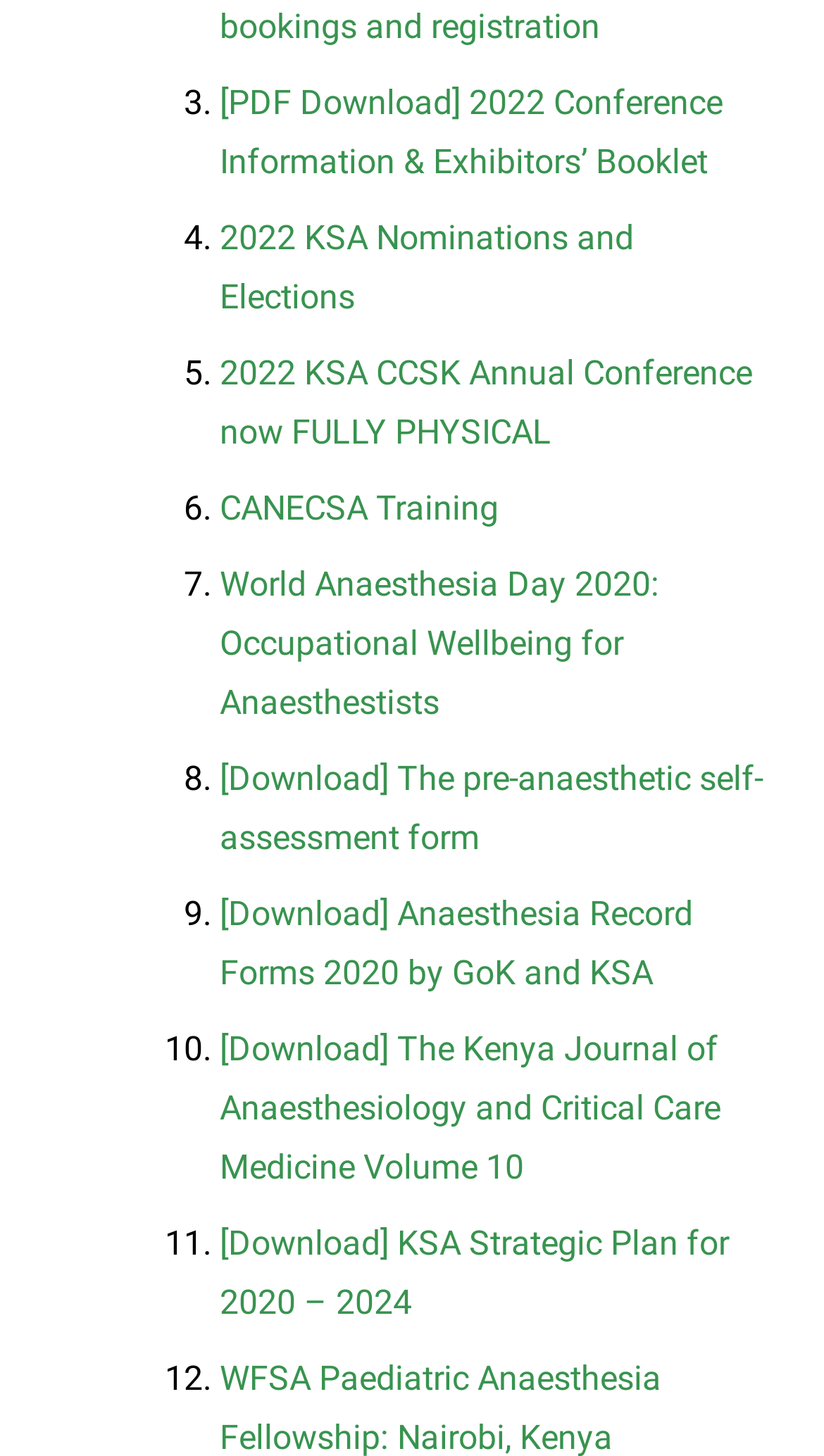Highlight the bounding box of the UI element that corresponds to this description: "CANECSA Training".

[0.267, 0.335, 0.605, 0.363]